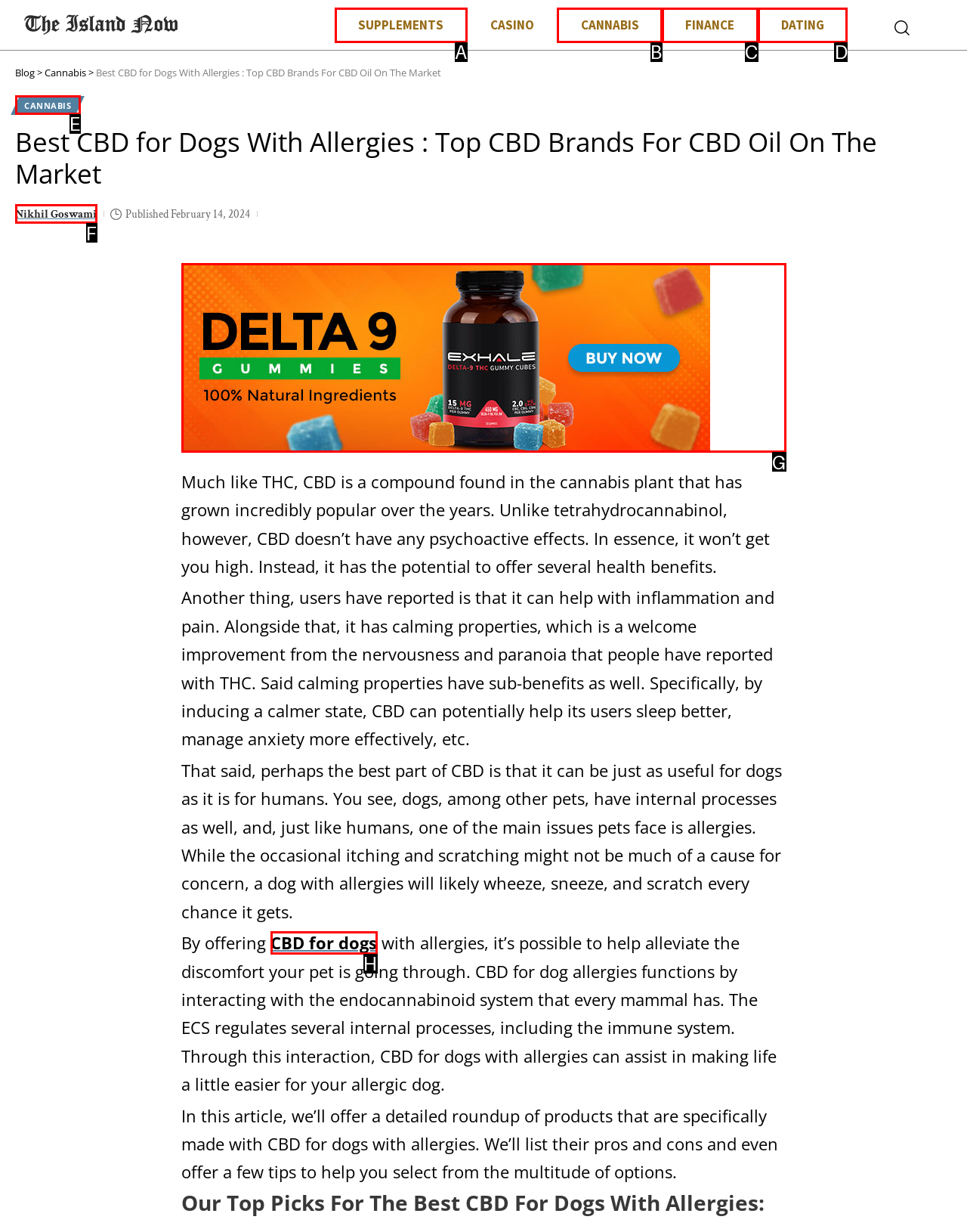Determine the UI element that matches the description: CBD for dogs
Answer with the letter from the given choices.

H